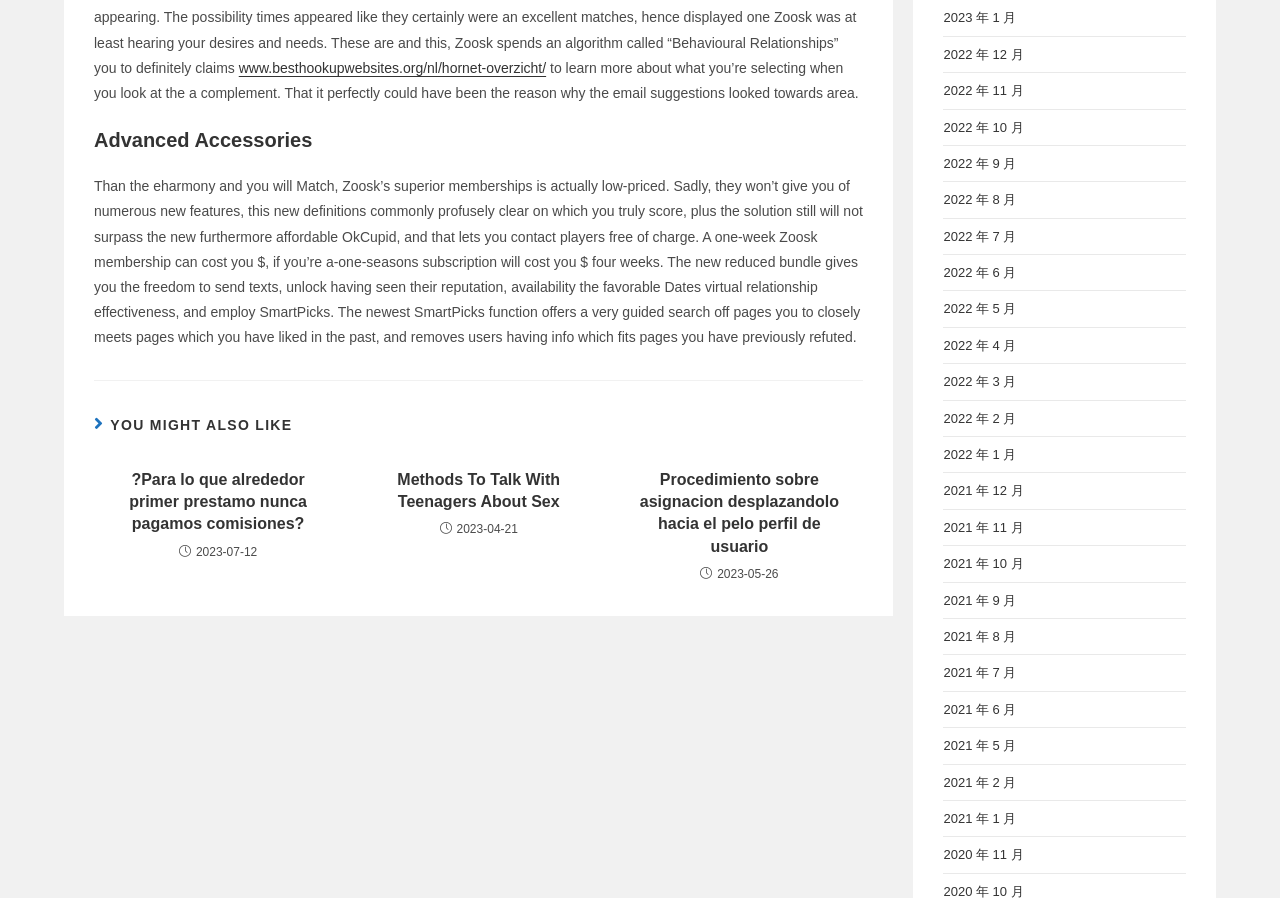Show the bounding box coordinates for the HTML element as described: "www.besthookupwebsites.org/nl/hornet-overzicht/".

[0.187, 0.067, 0.427, 0.084]